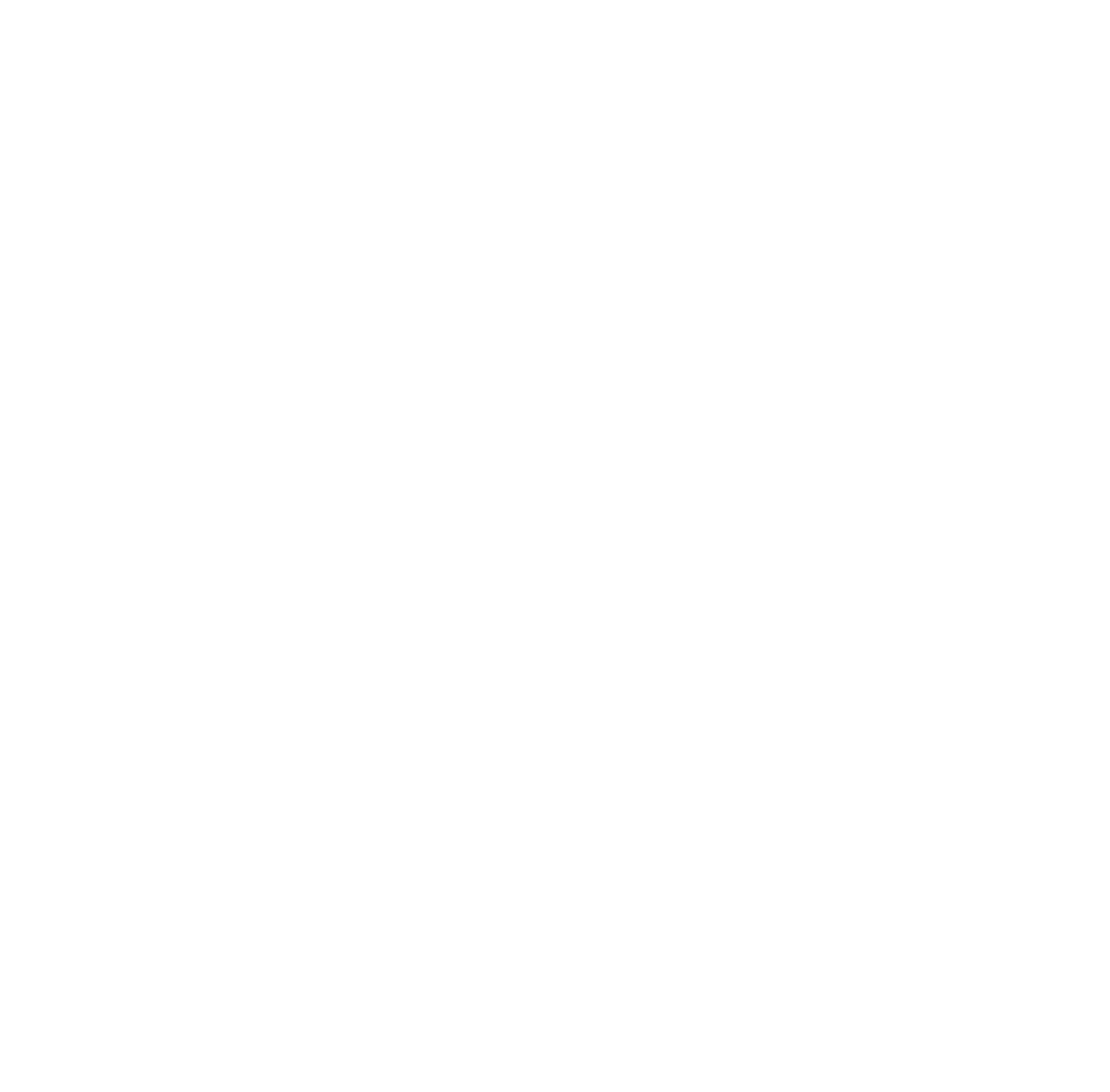Please identify the bounding box coordinates of the clickable area that will allow you to execute the instruction: "Visit the Allspring Global Homepage".

[0.072, 0.683, 0.217, 0.714]